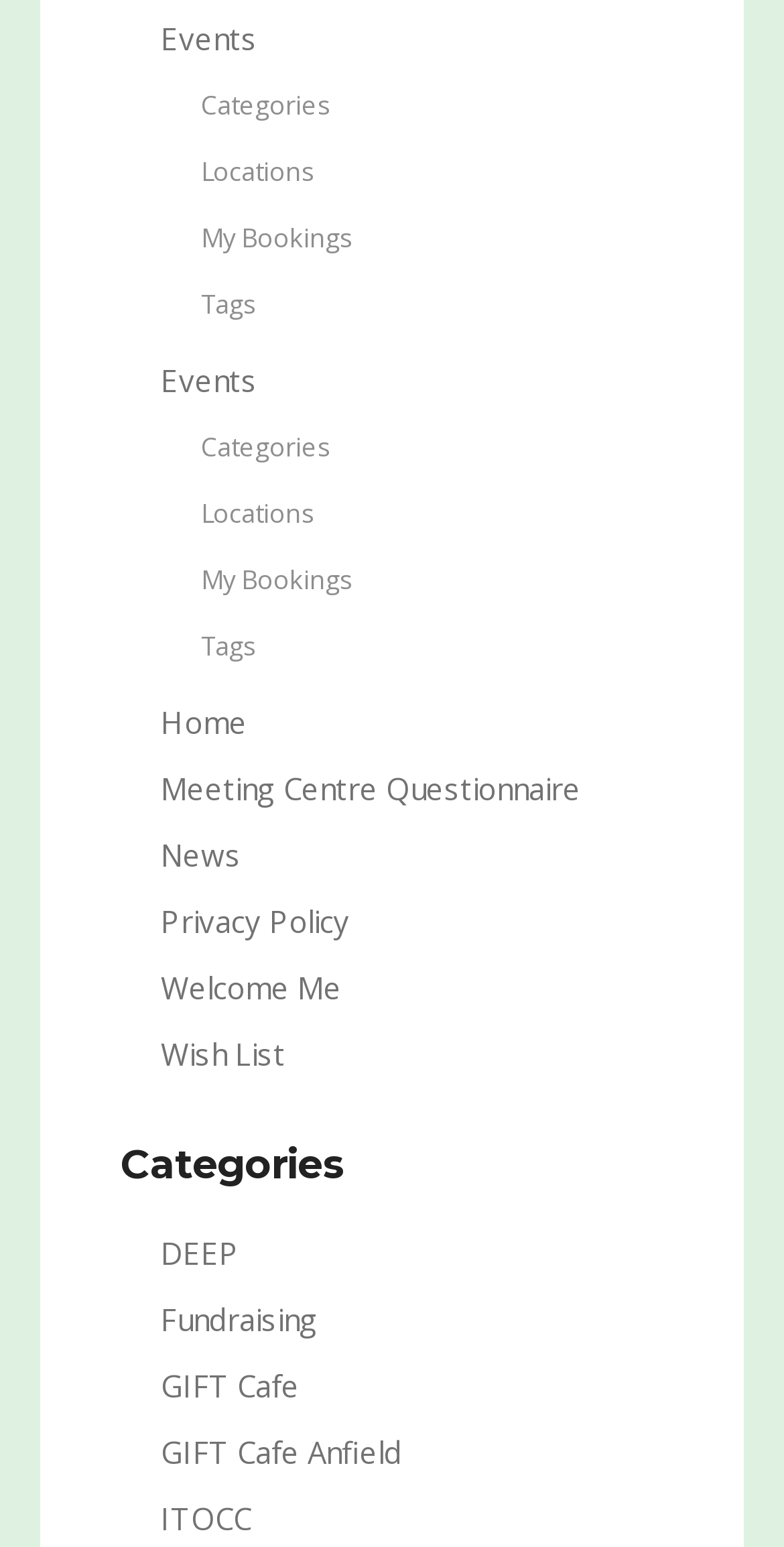Please specify the bounding box coordinates of the clickable section necessary to execute the following command: "View events".

[0.205, 0.012, 0.328, 0.038]